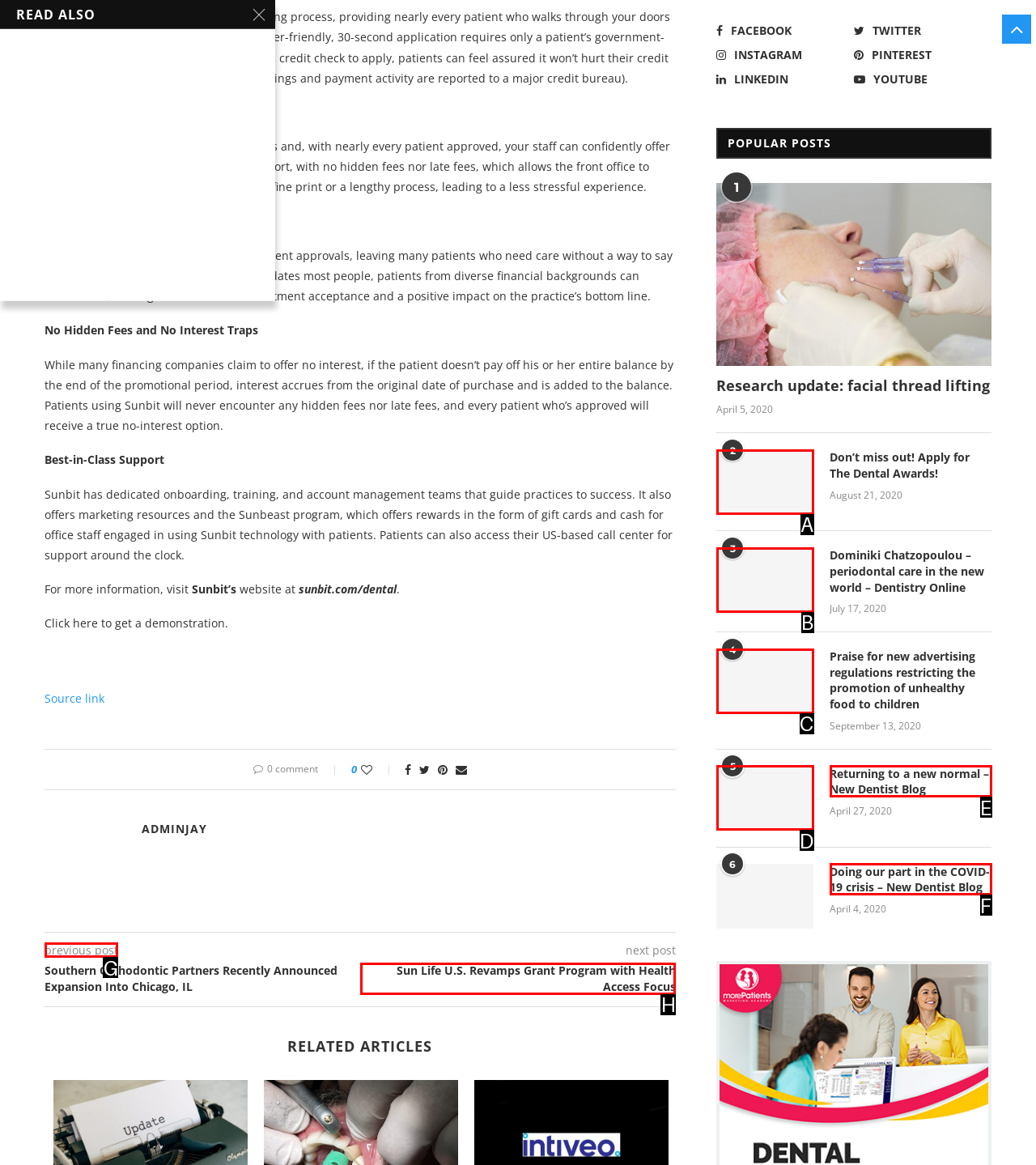Choose the letter of the option that needs to be clicked to perform the task: Read the previous post. Answer with the letter.

G